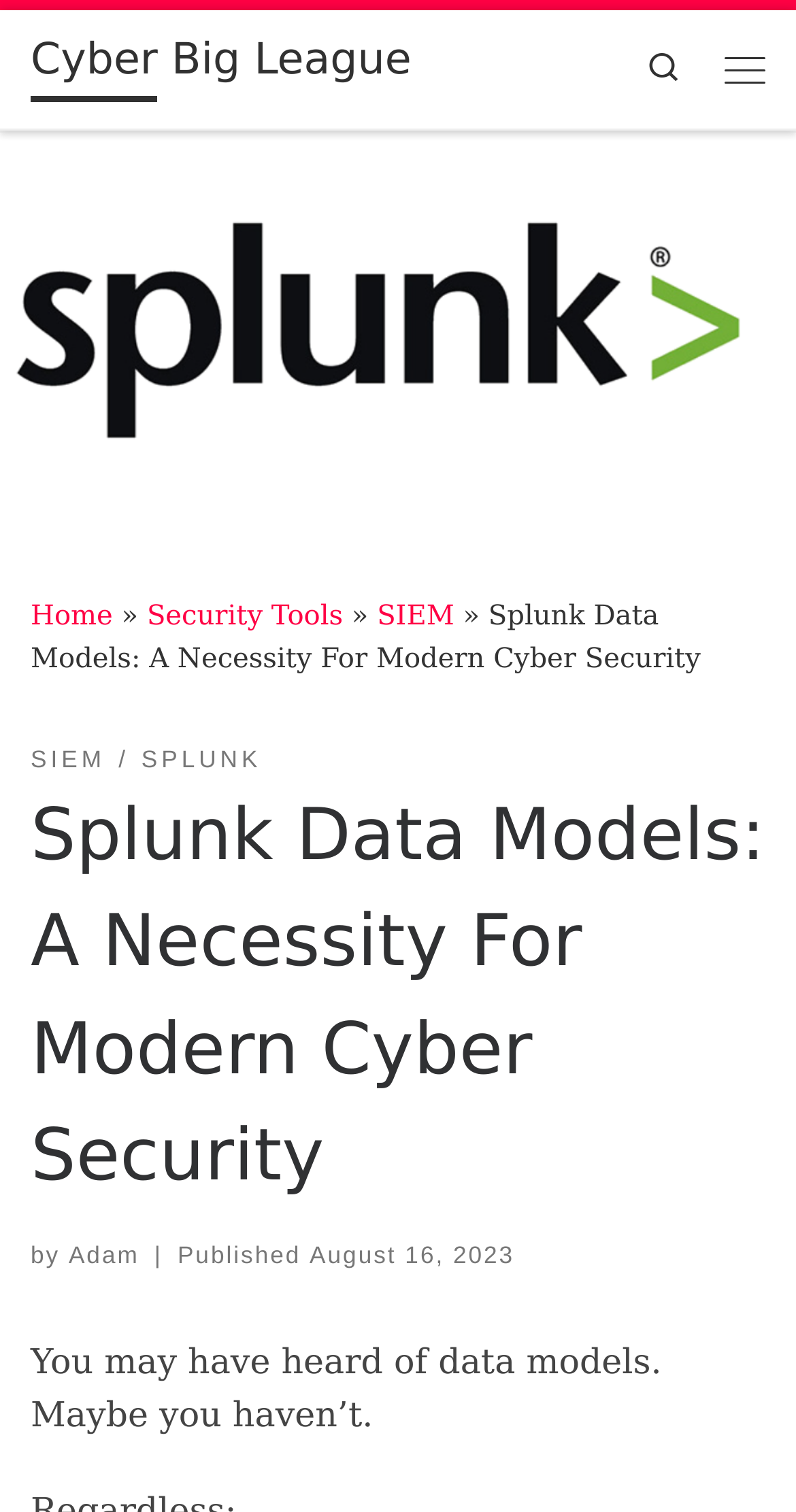Please answer the following question using a single word or phrase: Who is the author of the article?

Adam